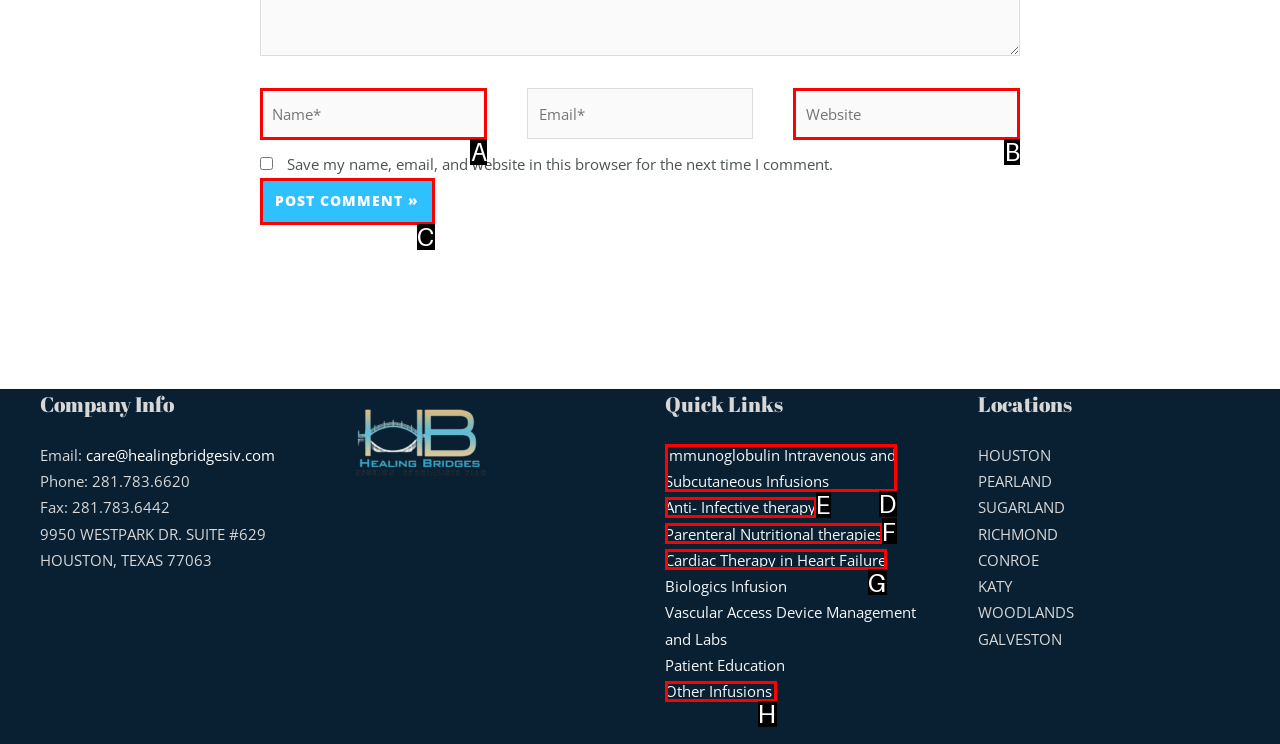Please identify the UI element that matches the description: parent_node: Website name="url" placeholder="Website"
Respond with the letter of the correct option.

B